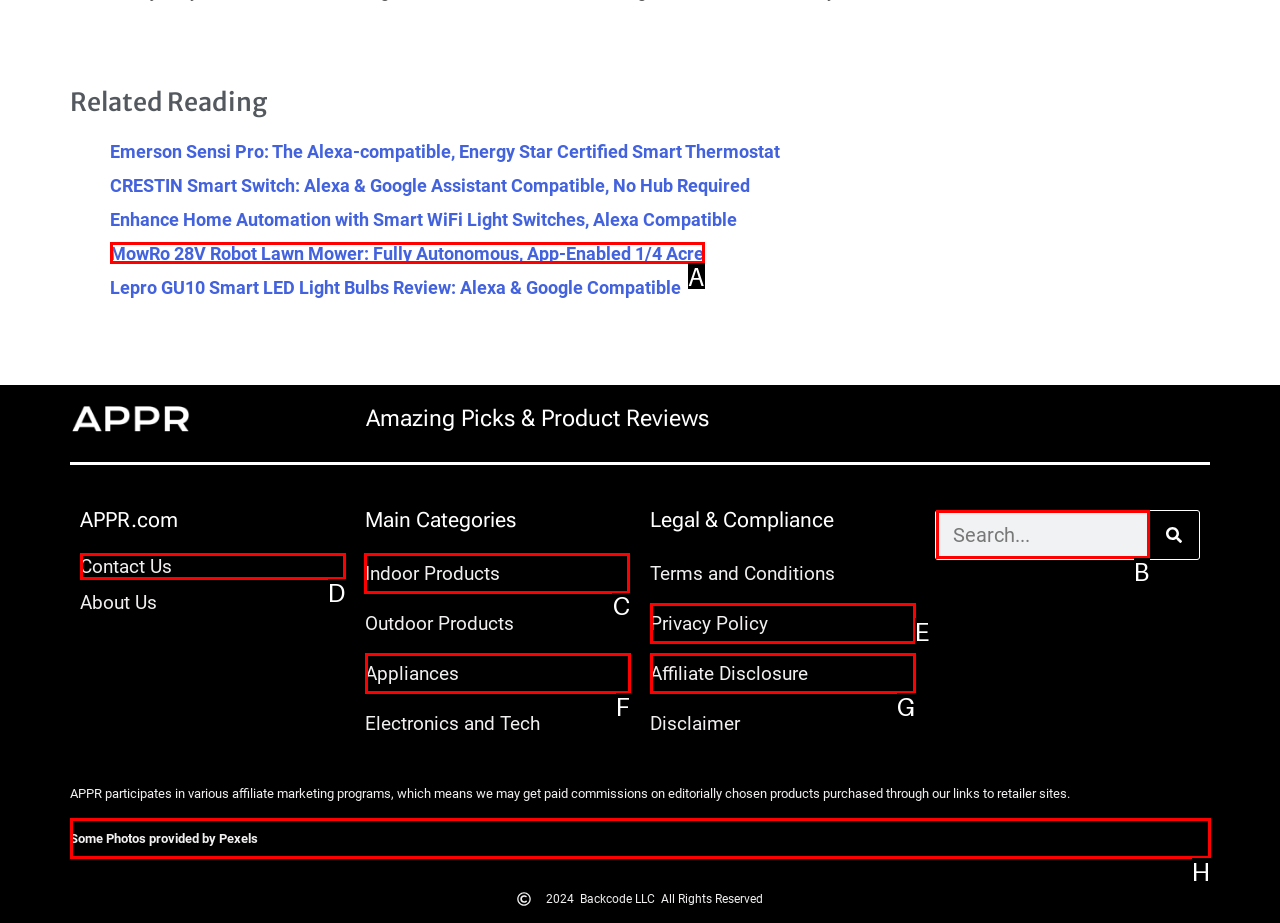Which HTML element should be clicked to complete the task: Explore Indoor Products? Answer with the letter of the corresponding option.

C